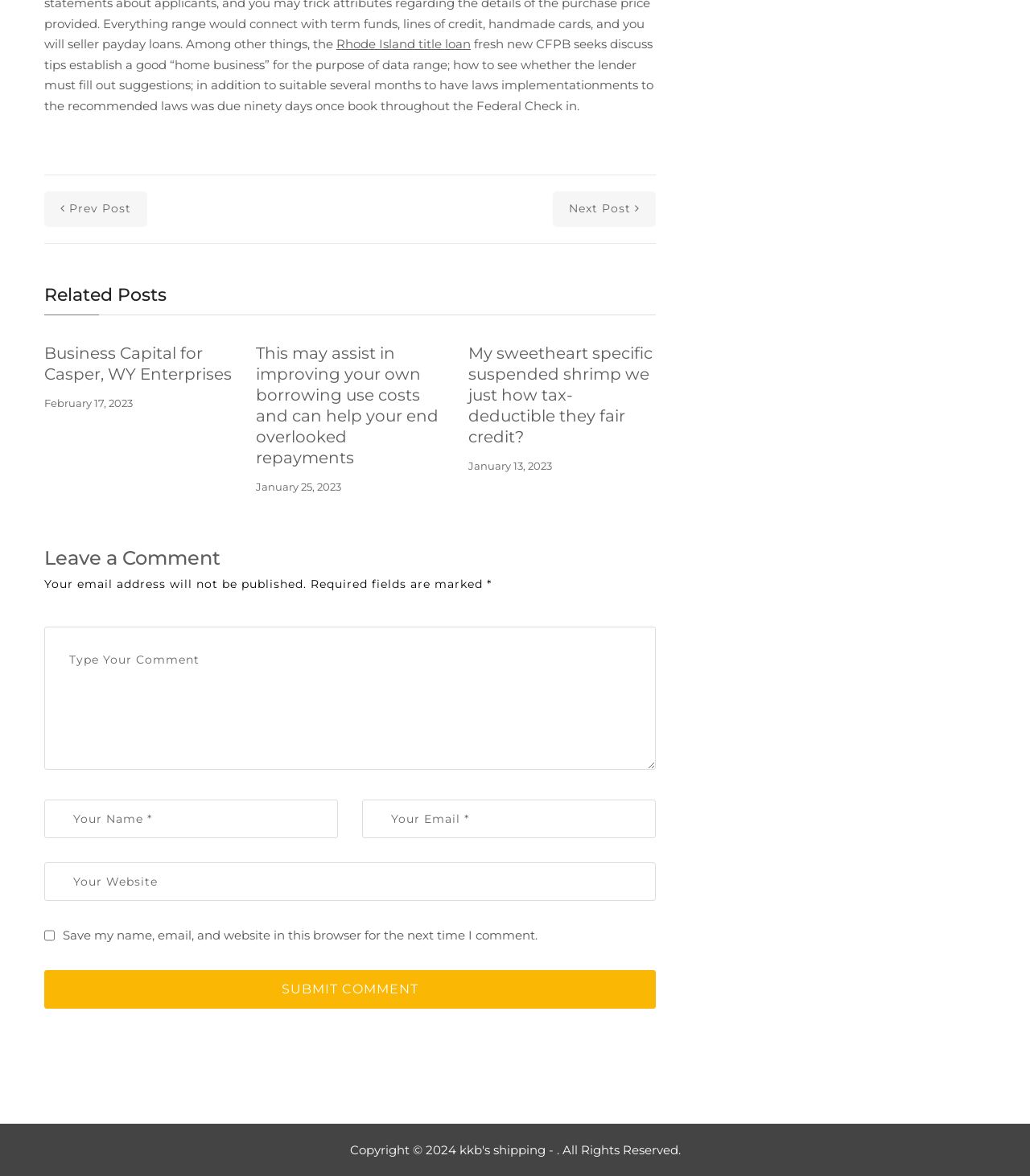Please answer the following question using a single word or phrase: 
What is the date of the second related post?

January 25, 2023